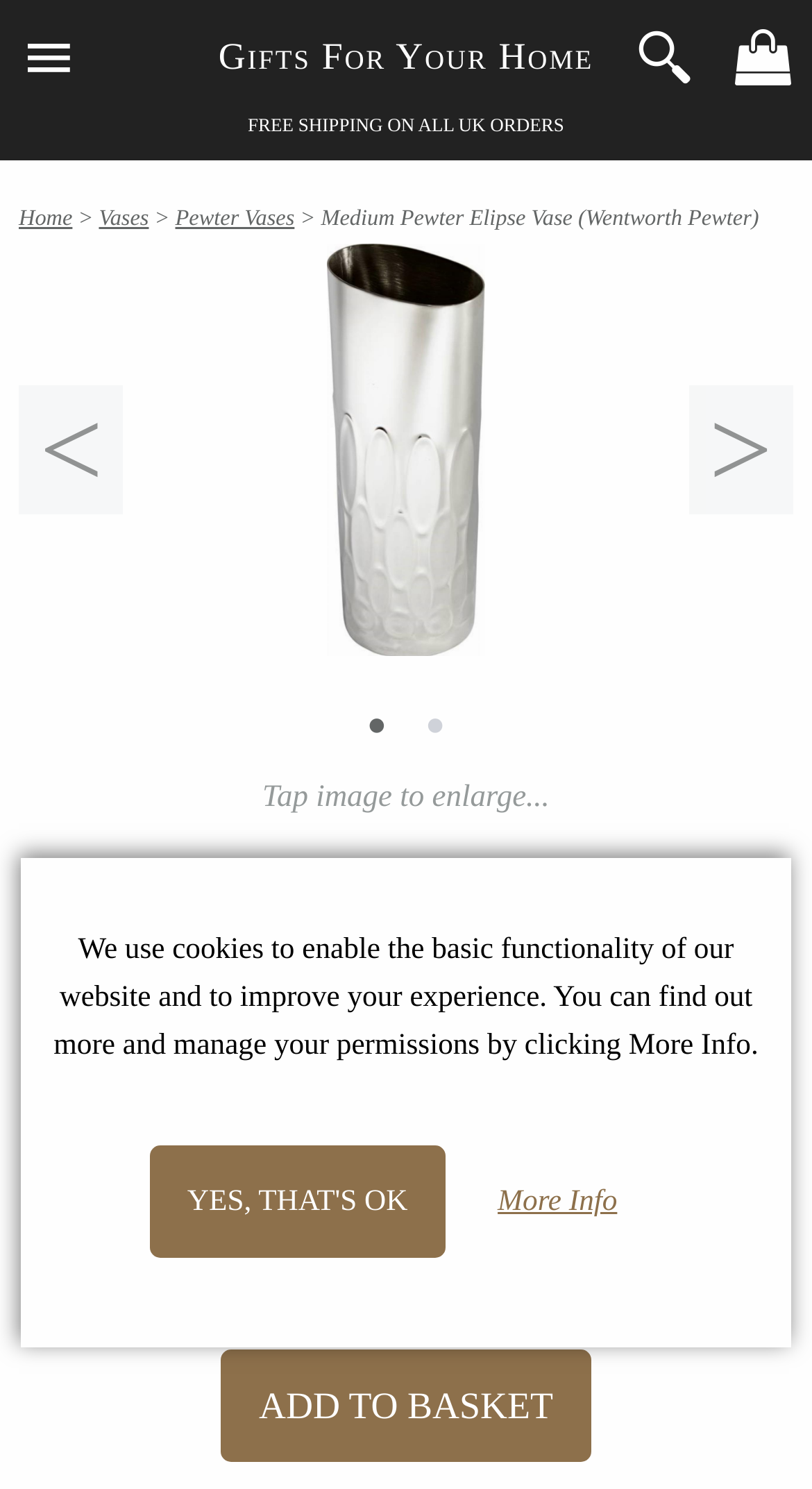Identify and extract the main heading of the webpage.

Medium Pewter Elipse Vase (Wentworth Pewter)